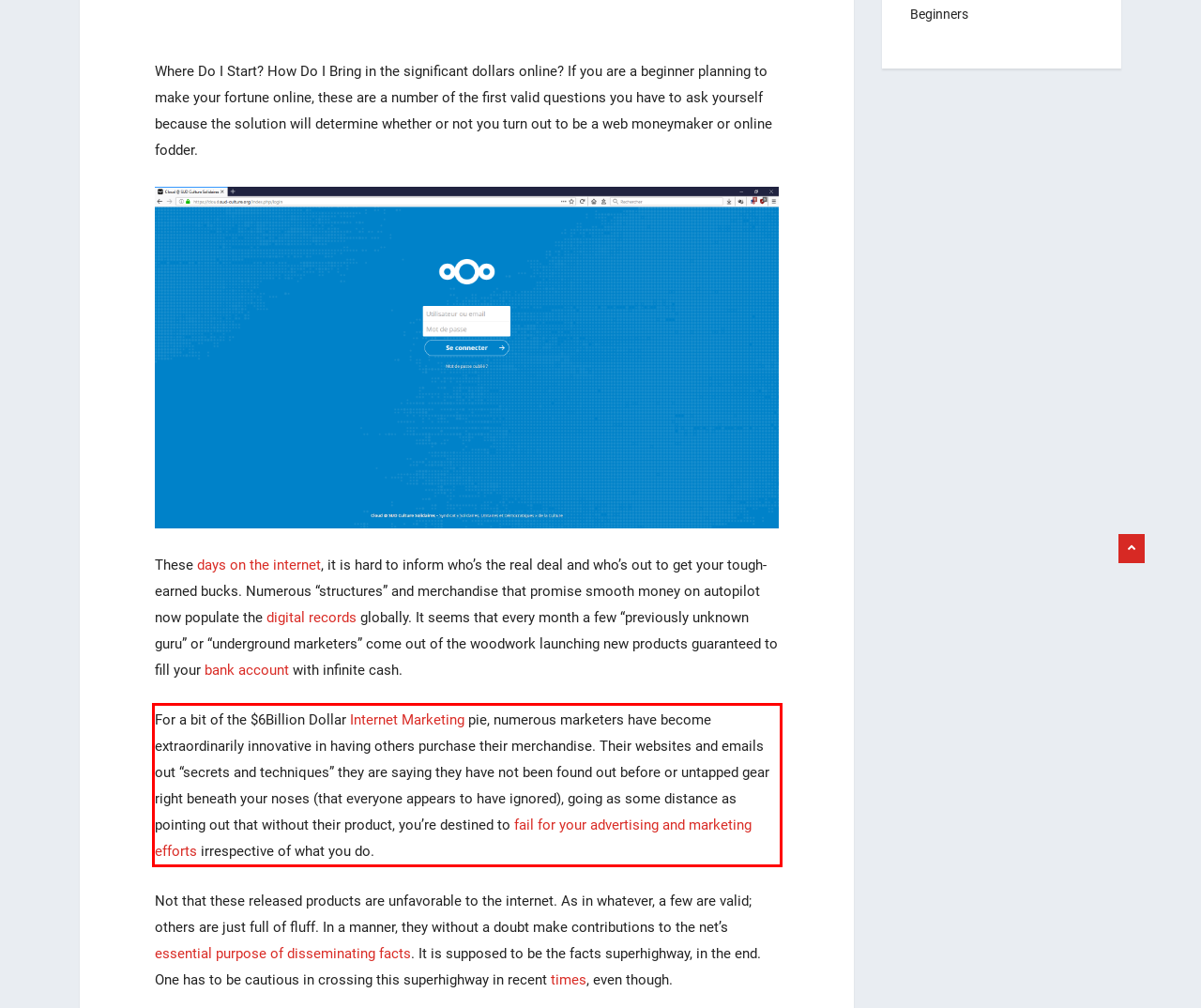Please extract the text content from the UI element enclosed by the red rectangle in the screenshot.

For a bit of the $6Billion Dollar Internet Marketing pie, numerous marketers have become extraordinarily innovative in having others purchase their merchandise. Their websites and emails out “secrets and techniques” they are saying they have not been found out before or untapped gear right beneath your noses (that everyone appears to have ignored), going as some distance as pointing out that without their product, you’re destined to fail for your advertising and marketing efforts irrespective of what you do.